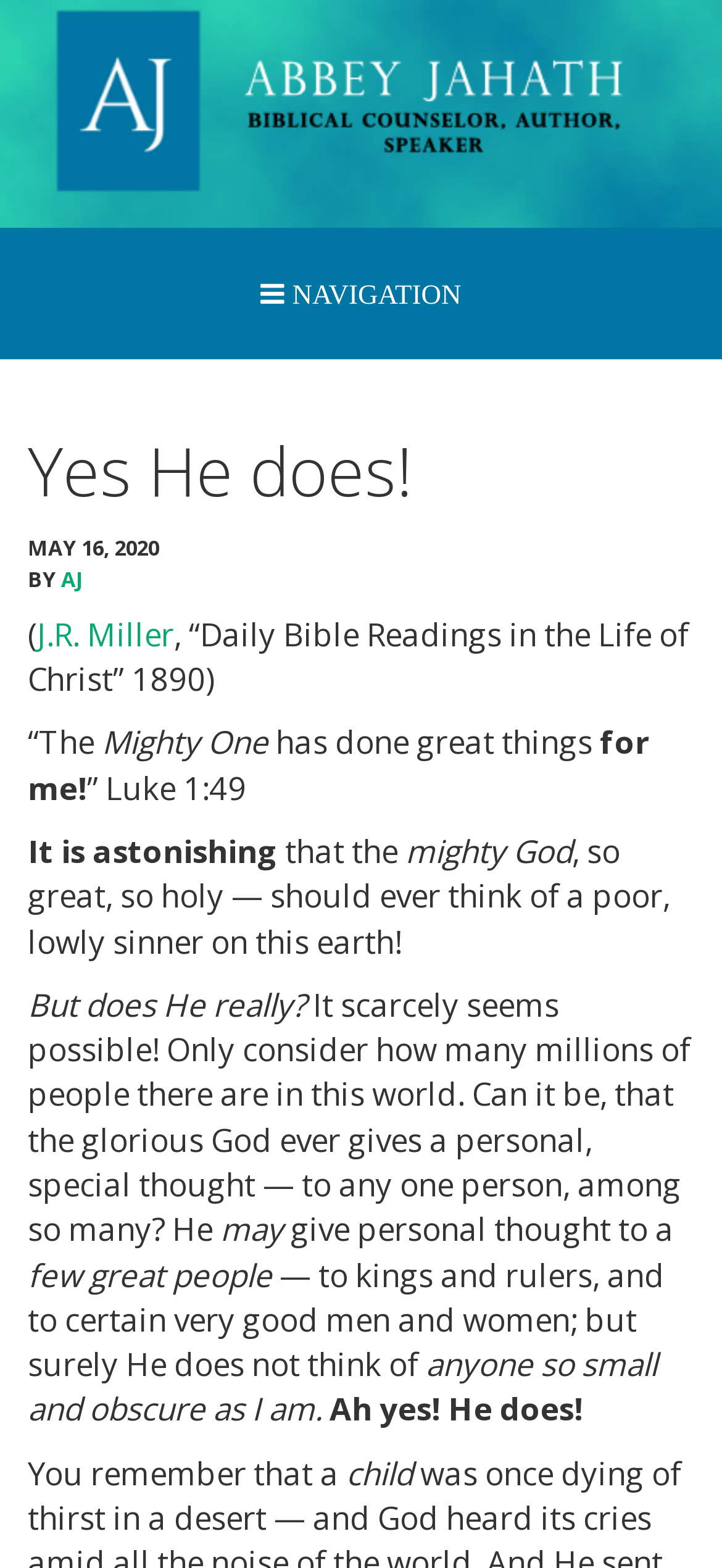What is the navigation menu item that comes after 'HOME'?
Look at the image and respond to the question as thoroughly as possible.

I found the answer by looking at the navigation menu items, which are 'HOME', 'DEVOTIONALS', 'PRAYER REQUEST', and so on. The item that comes after 'HOME' is 'DEVOTIONALS'.